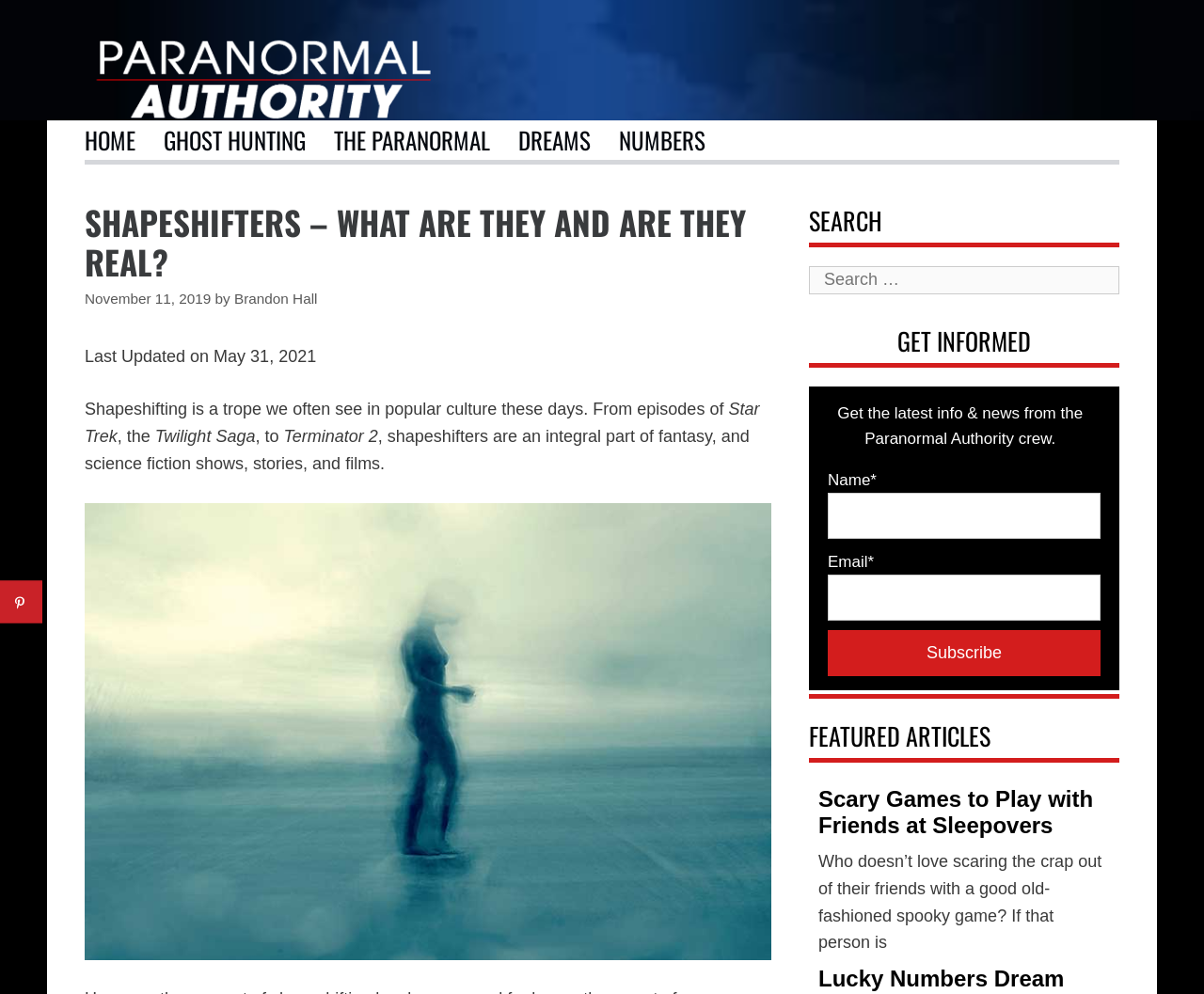Predict the bounding box of the UI element based on the description: "parent_node: Name* name="esfpx_name"". The coordinates should be four float numbers between 0 and 1, formatted as [left, top, right, bottom].

[0.688, 0.496, 0.914, 0.543]